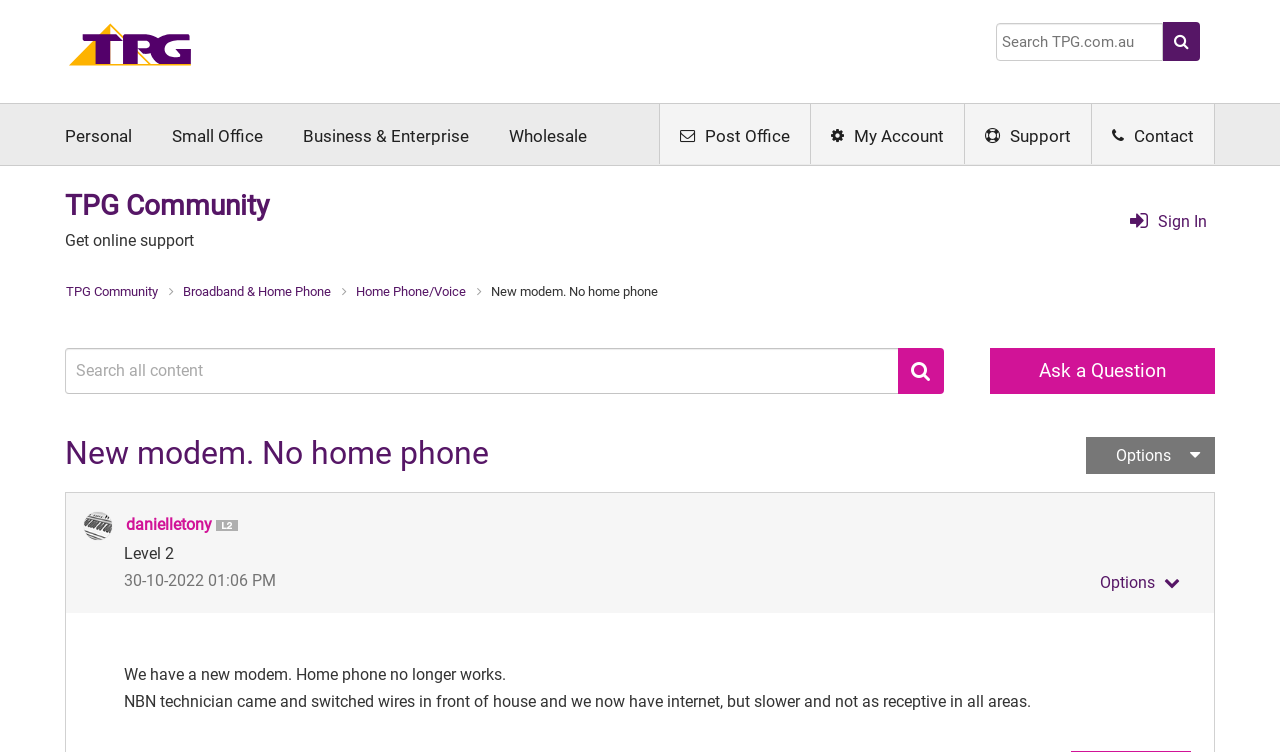Locate the bounding box coordinates of the element you need to click to accomplish the task described by this instruction: "Ask a Question".

[0.774, 0.463, 0.949, 0.524]